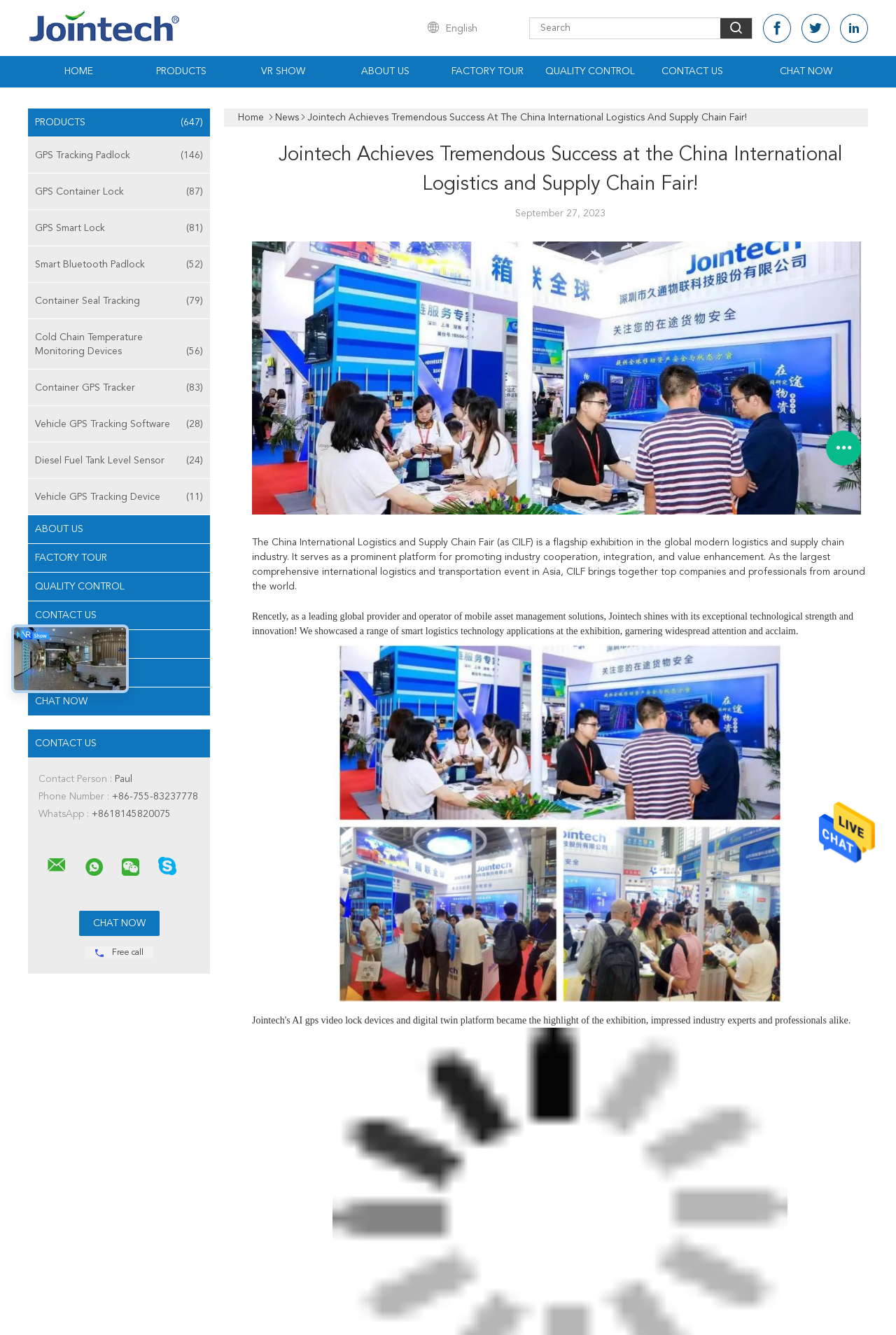Please identify the bounding box coordinates of the area I need to click to accomplish the following instruction: "Search for something".

[0.591, 0.017, 0.804, 0.025]